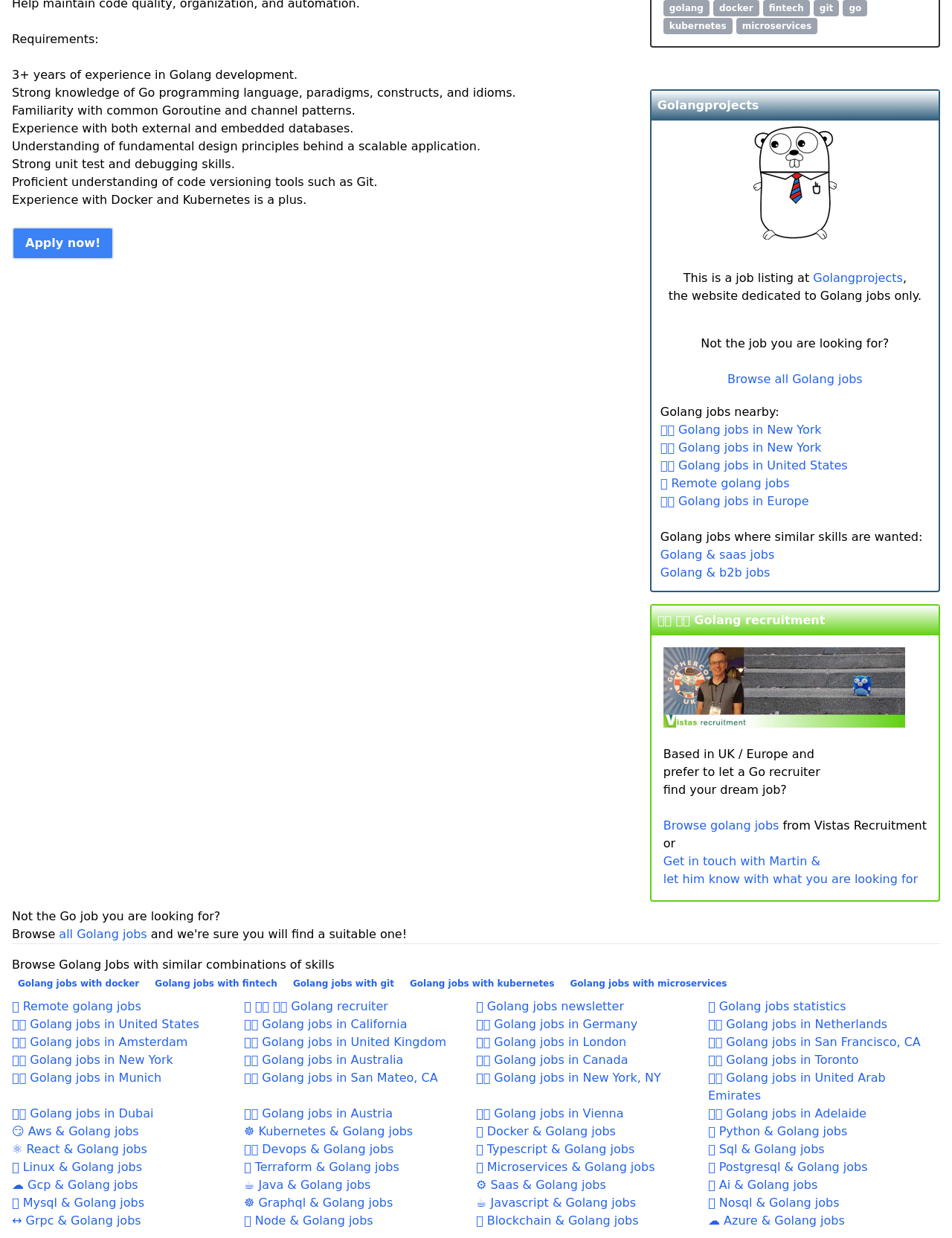Using the format (top-left x, top-left y, bottom-right x, bottom-right y), and given the element description, identify the bounding box coordinates within the screenshot: Apply now!

[0.012, 0.183, 0.12, 0.21]